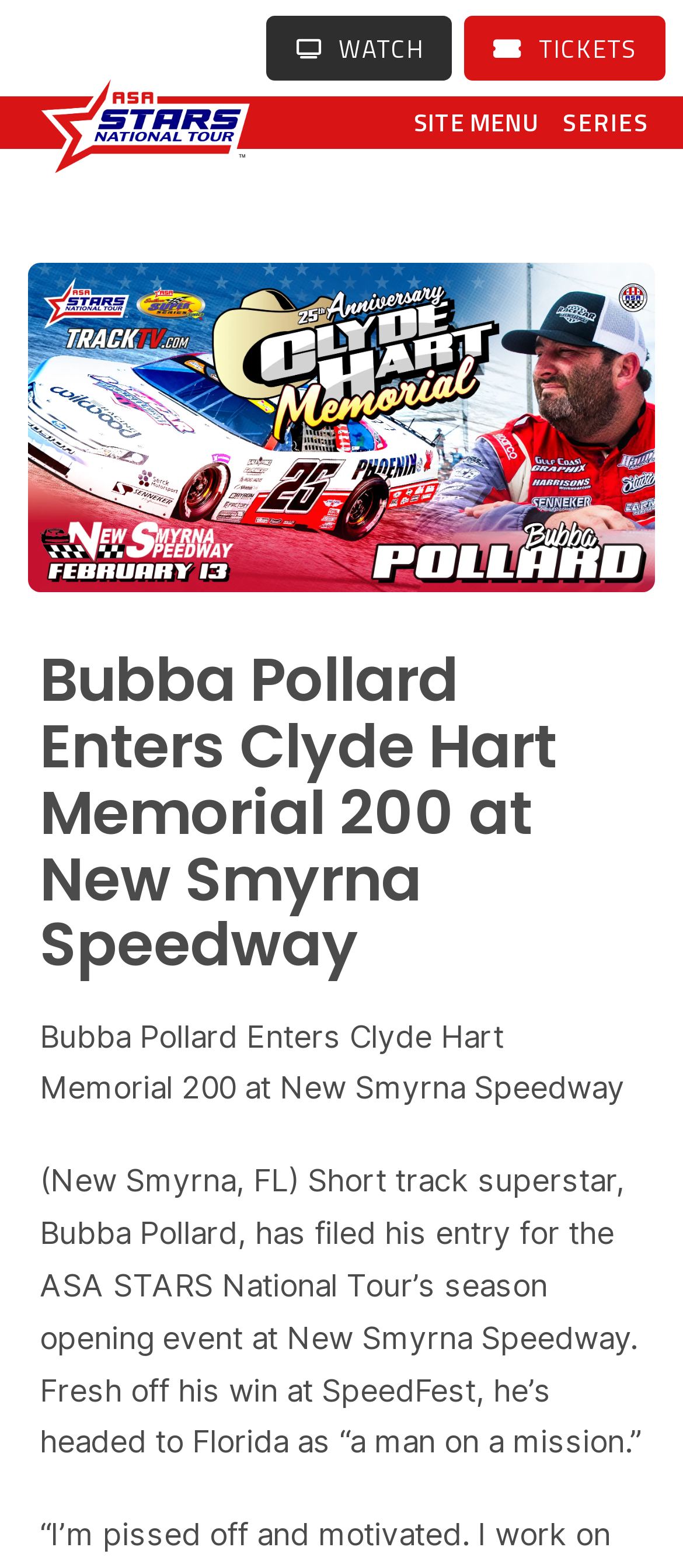Describe all the visual and textual components of the webpage comprehensively.

The webpage is about Bubba Pollard's entry into the Clyde Hart Memorial 200 at New Smyrna Speedway, an event part of the ASA STARS National Tour. At the top of the page, there are three links: "WATCH" and "TICKETS" on the right side, and the ASA STARS National Tour logo on the left side, accompanied by an image of the logo. Below the logo, there is a button labeled "SITE MENU" and another button labeled "SERIES" on the right side.

Below these buttons, there is a large image that spans almost the entire width of the page, featuring Bubba Pollard and the event's title. Above the image, there is a heading that reads "Bubba Pollard Enters Clyde Hart Memorial 200 at New Smyrna Speedway". Below the image, there is a paragraph of text that provides more information about Bubba Pollard's entry into the event, mentioning his recent win at SpeedFest and his determination to succeed in Florida.